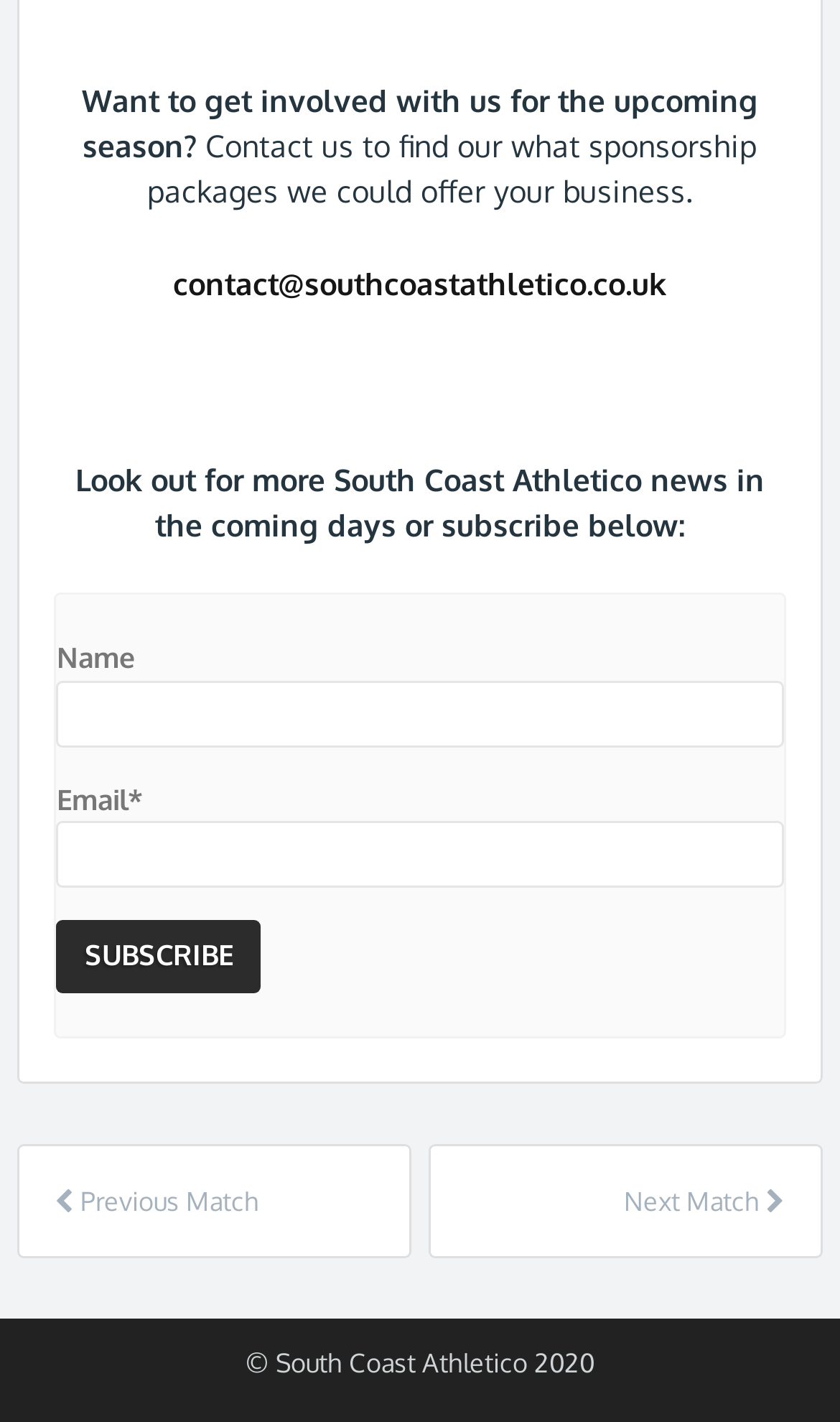Answer the following query concisely with a single word or phrase:
What is the email address to contact for sponsorship packages?

contact@southcoastathletico.co.uk